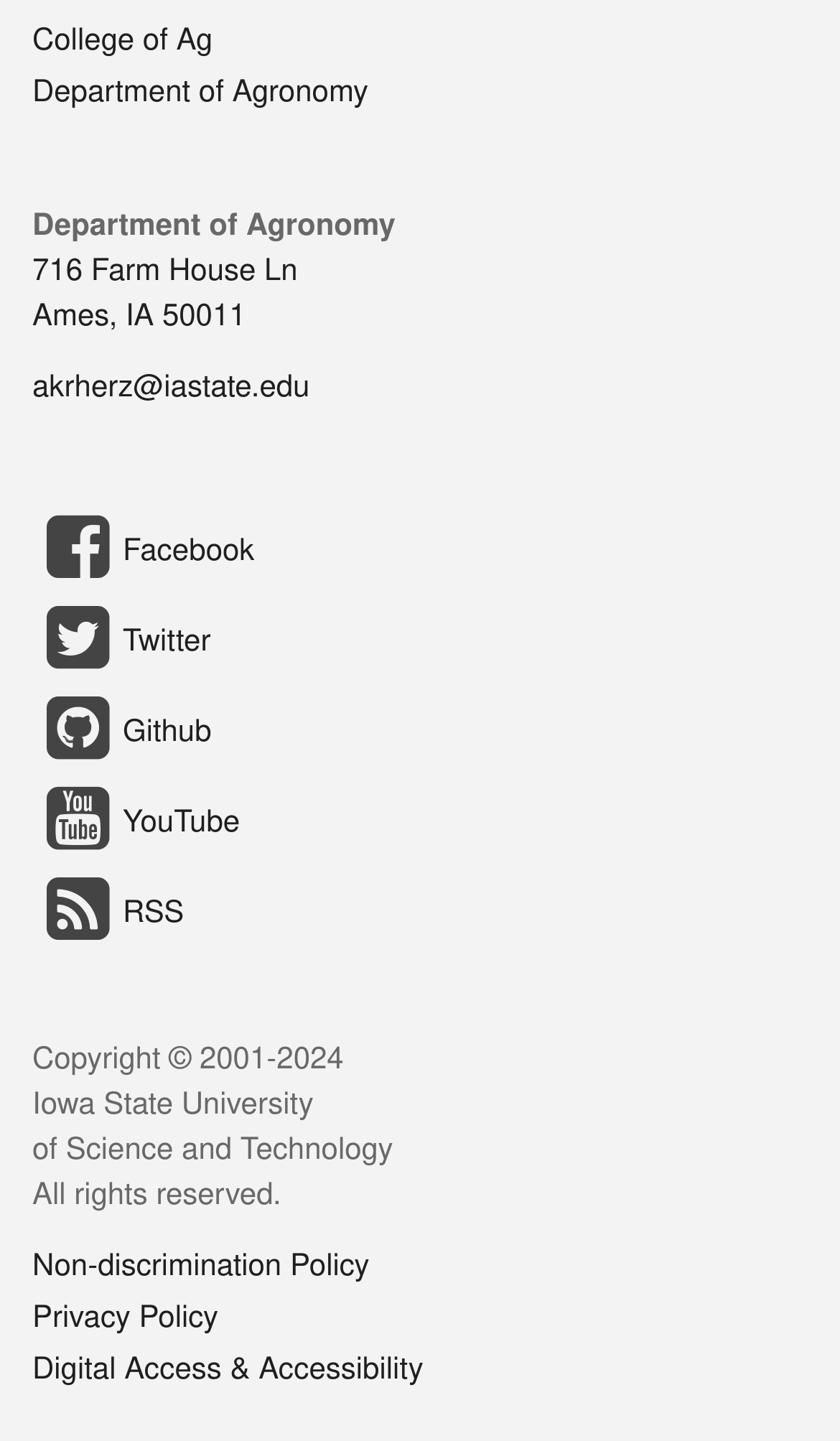Determine the bounding box coordinates for the UI element described. Format the coordinates as (top-left x, top-left y, bottom-right x, bottom-right y) and ensure all values are between 0 and 1. Element description: Privacy Policy

[0.038, 0.906, 0.26, 0.927]